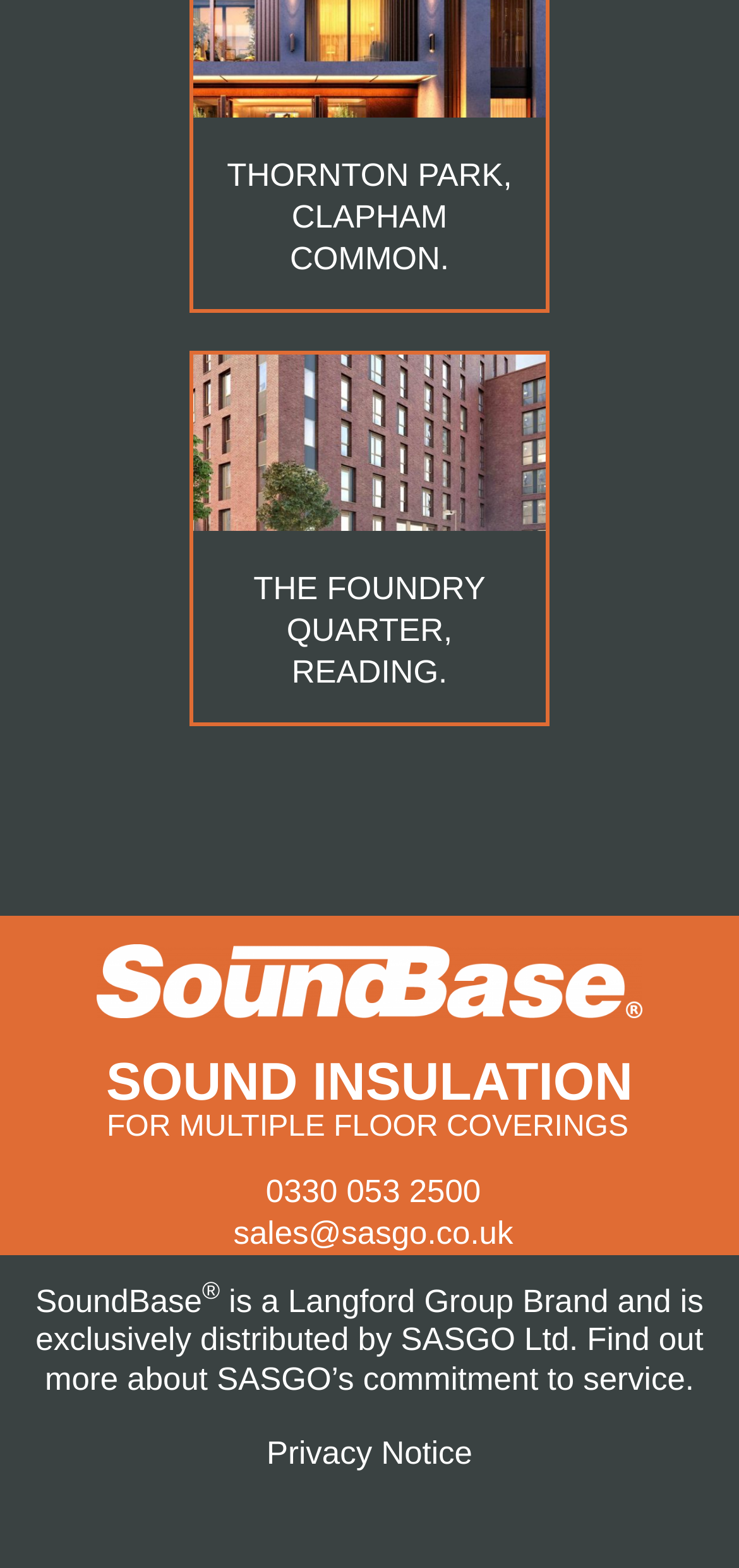Use one word or a short phrase to answer the question provided: 
How many headings are on this webpage?

3